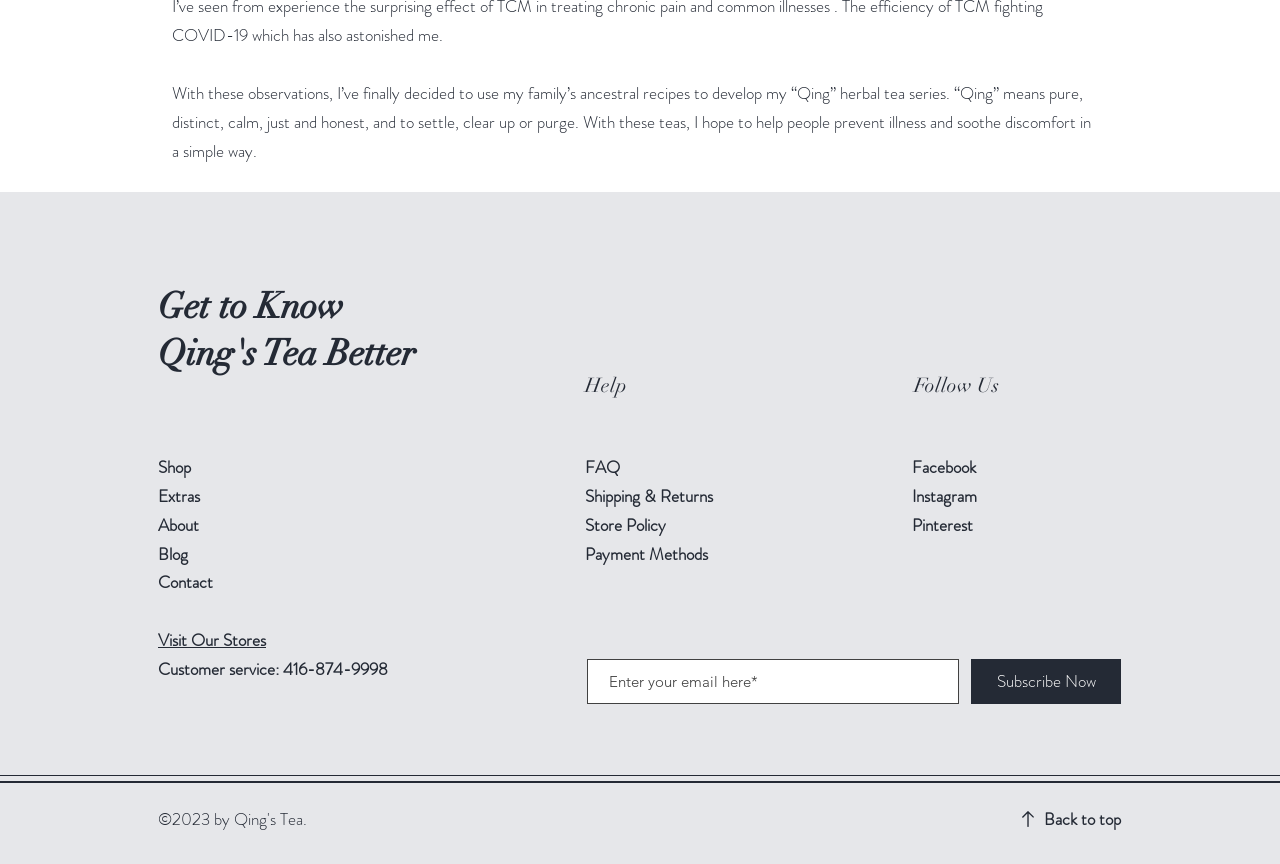What is the name of the herbal tea series?
Provide an in-depth and detailed explanation in response to the question.

The name of the herbal tea series is mentioned in the StaticText element with ID 407, which describes the story of the author developing the 'Qing' herbal tea series.